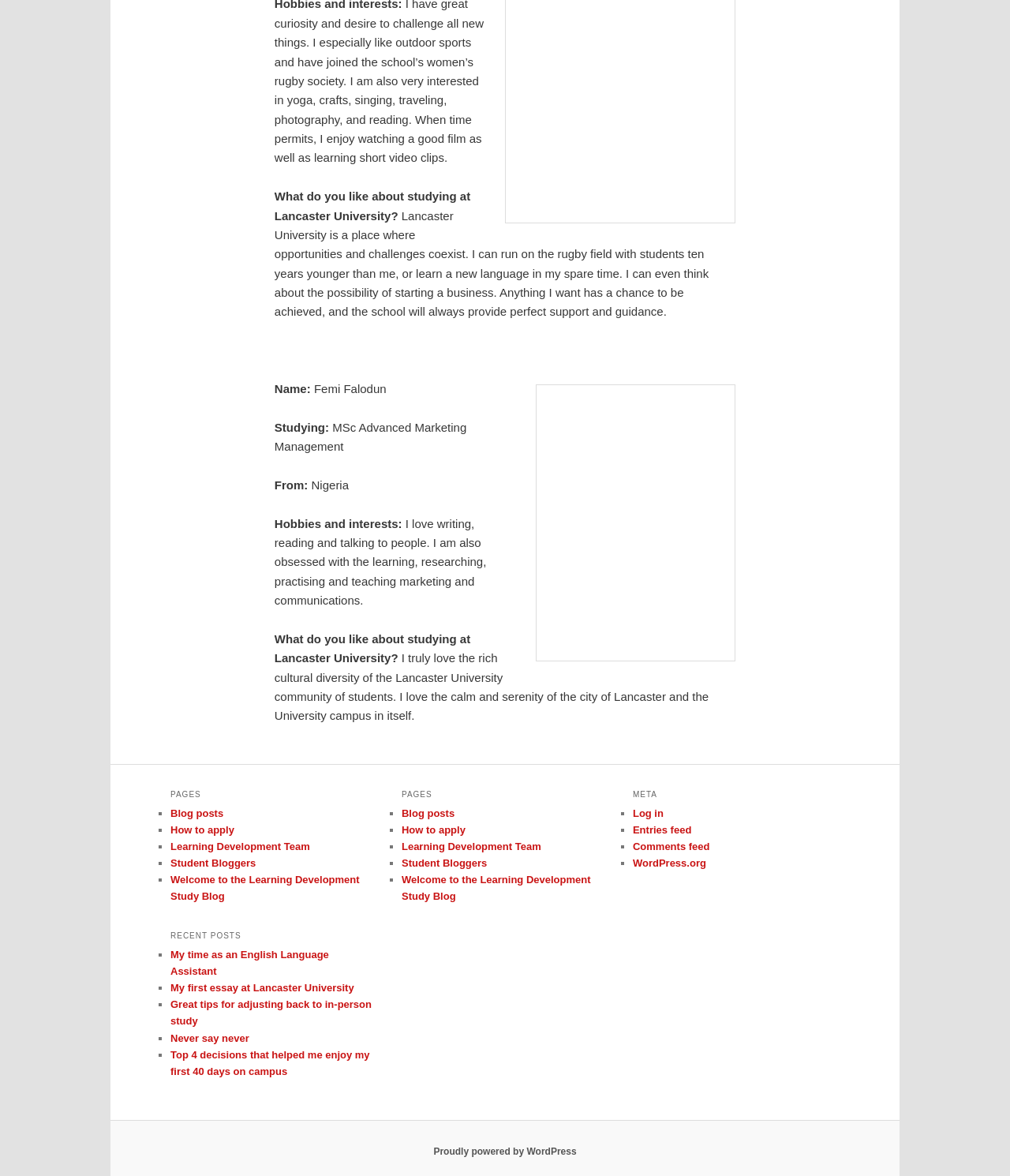What is the category of the blog post 'My time as an English Language Assistant'?
Please utilize the information in the image to give a detailed response to the question.

I found the answer by looking at the heading 'RECENT POSTS' which is associated with the link 'My time as an English Language Assistant'.